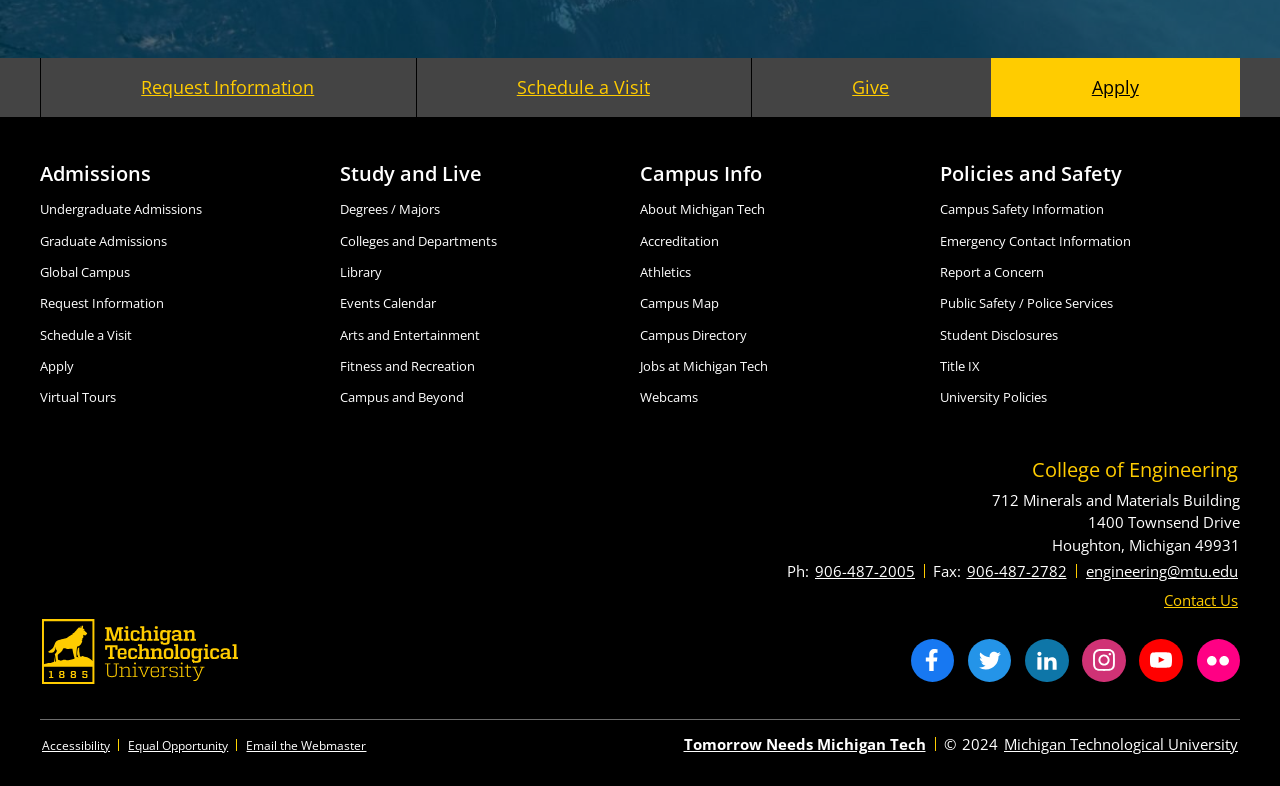Can you provide the bounding box coordinates for the element that should be clicked to implement the instruction: "Visit the College of Engineering"?

[0.188, 0.583, 0.969, 0.613]